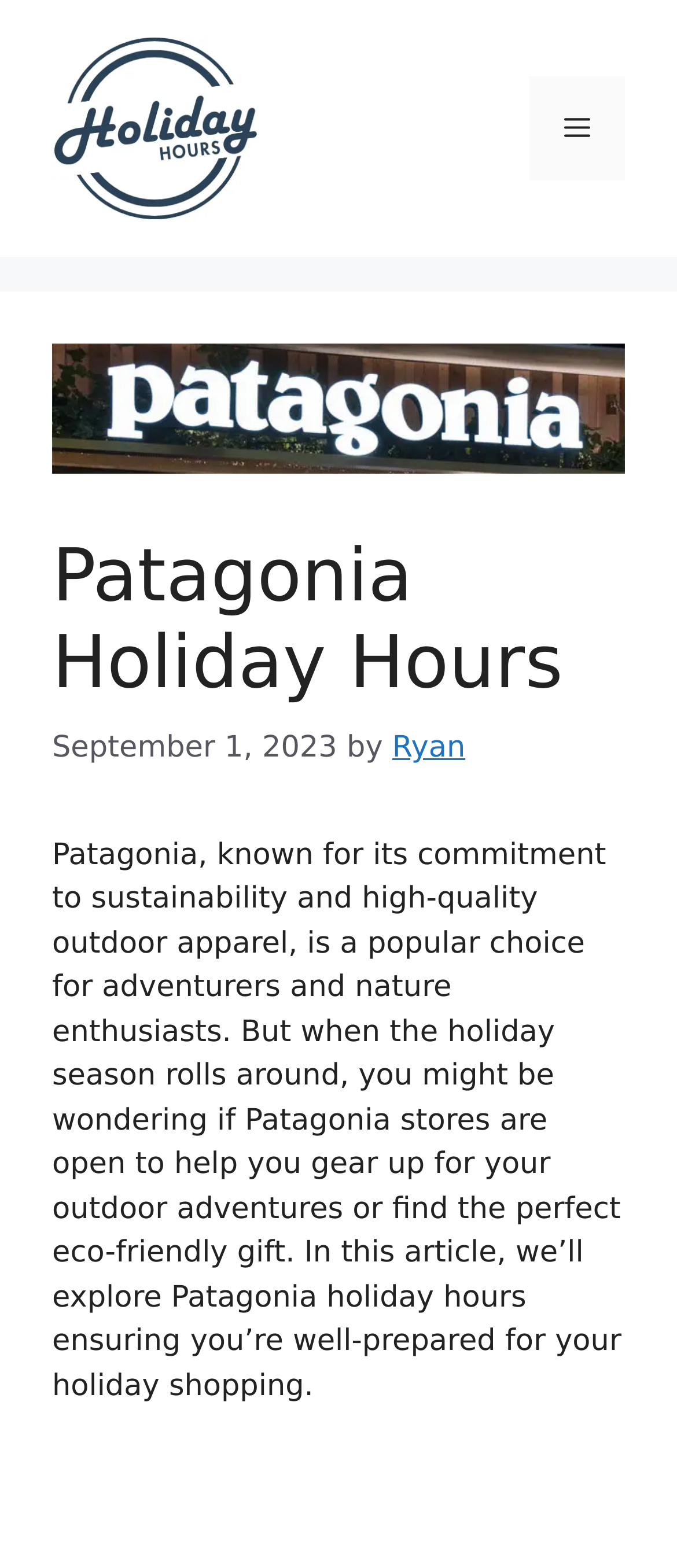Who wrote the article?
Using the image as a reference, deliver a detailed and thorough answer to the question.

The author of the article can be determined by looking at the link element with the text 'Ryan' which is a child of the header element.